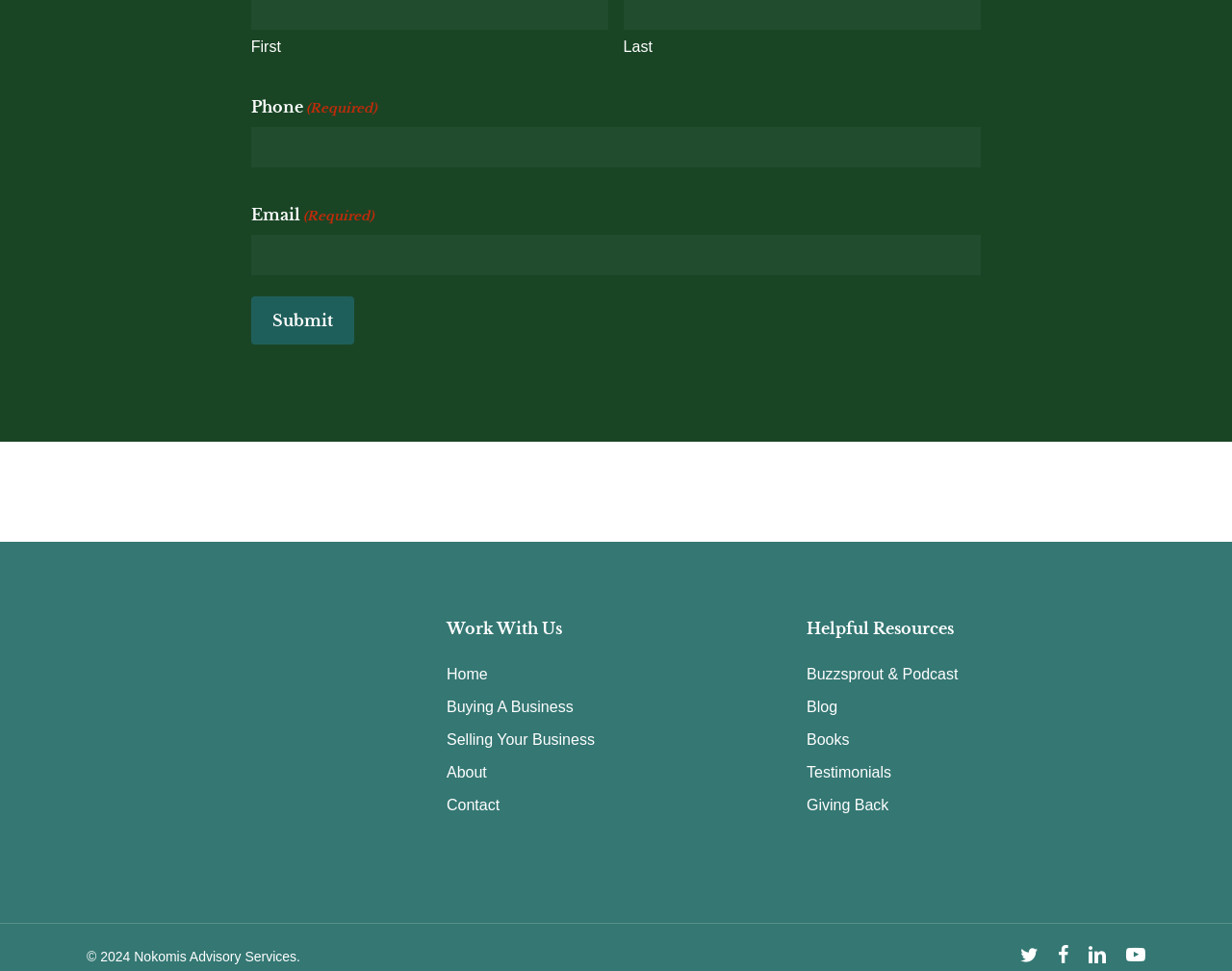Please specify the coordinates of the bounding box for the element that should be clicked to carry out this instruction: "Check the Contact page". The coordinates must be four float numbers between 0 and 1, formatted as [left, top, right, bottom].

[0.362, 0.817, 0.638, 0.843]